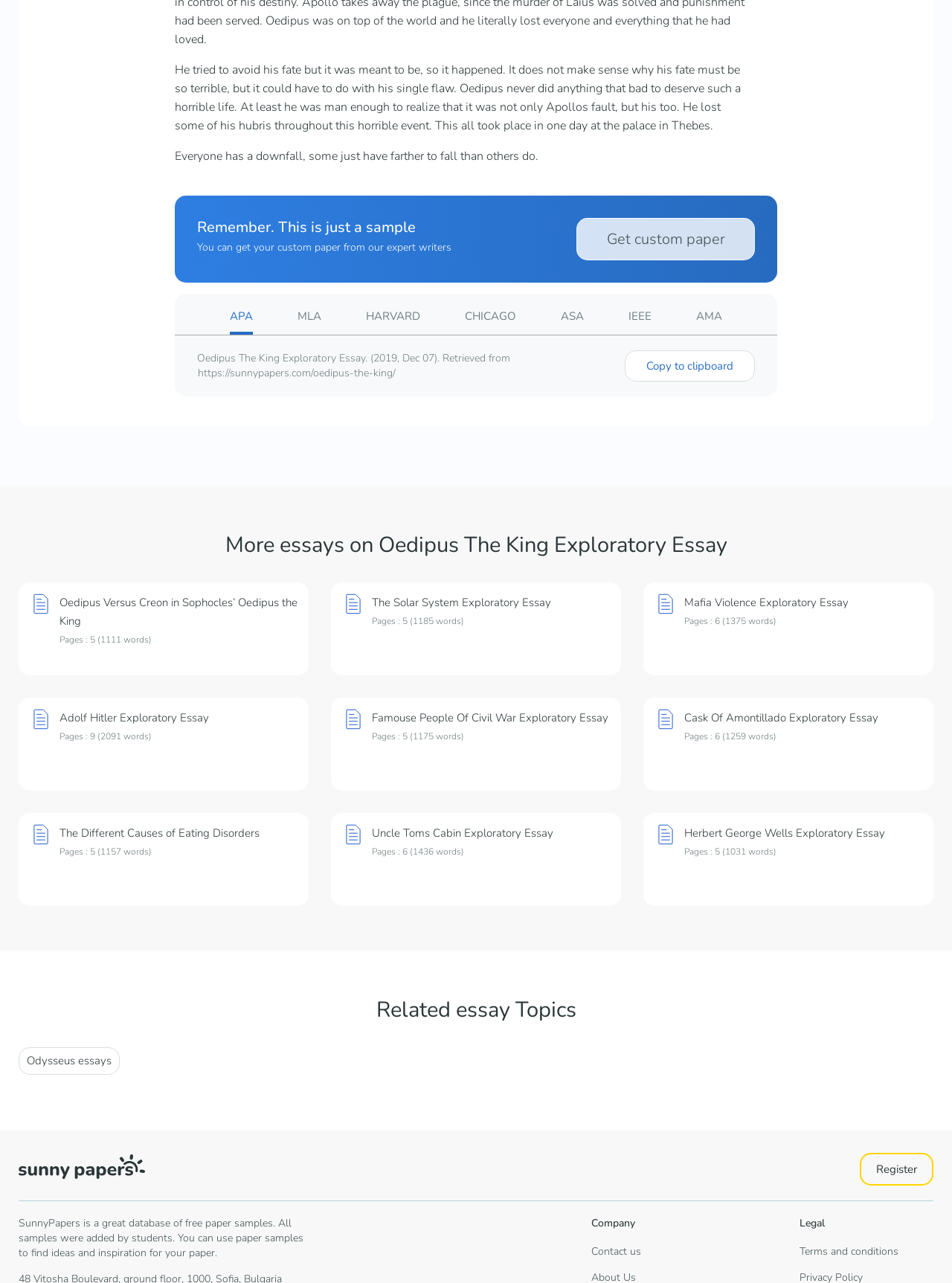Provide the bounding box coordinates for the UI element described in this sentence: "Contact us". The coordinates should be four float values between 0 and 1, i.e., [left, top, right, bottom].

[0.621, 0.97, 0.673, 0.981]